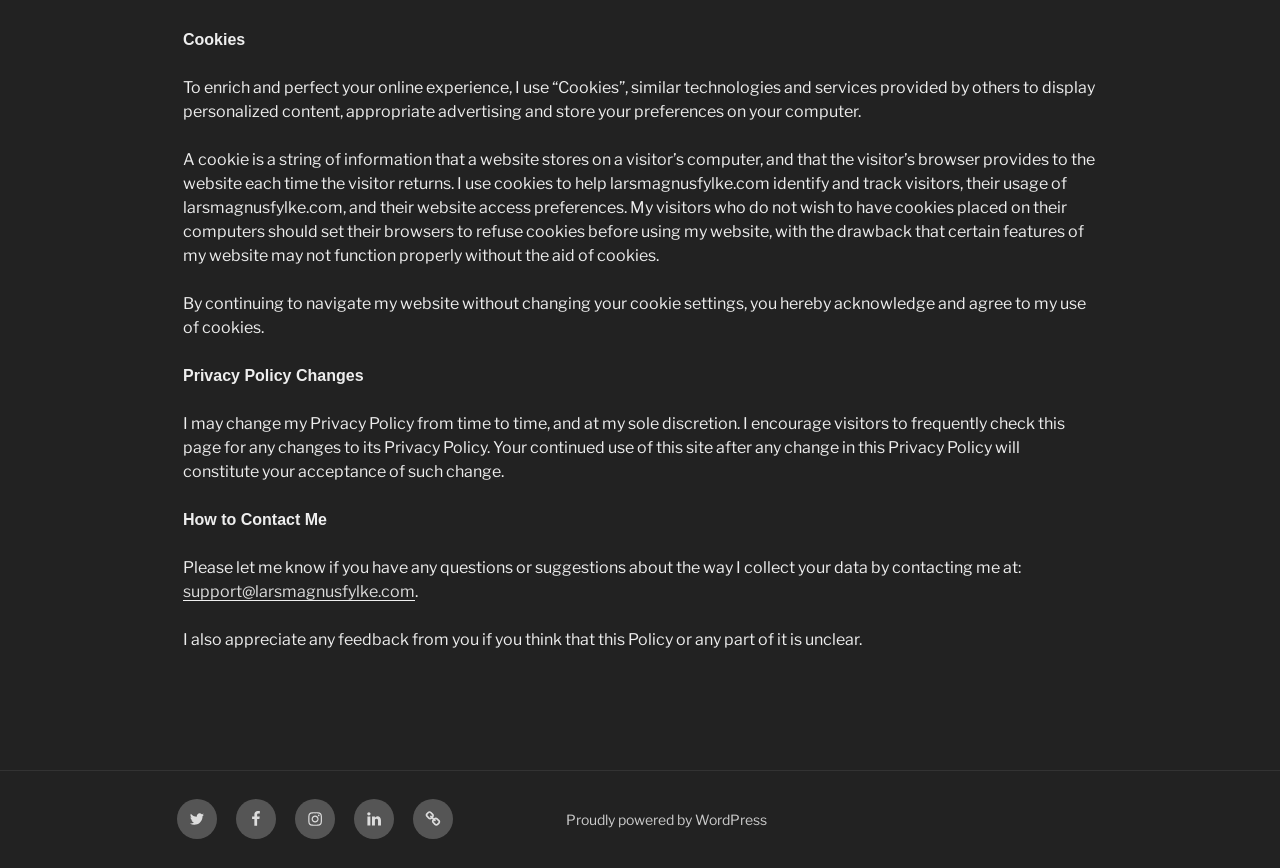Locate the bounding box coordinates of the UI element described by: "Proudly powered by WordPress". Provide the coordinates as four float numbers between 0 and 1, formatted as [left, top, right, bottom].

[0.442, 0.934, 0.599, 0.954]